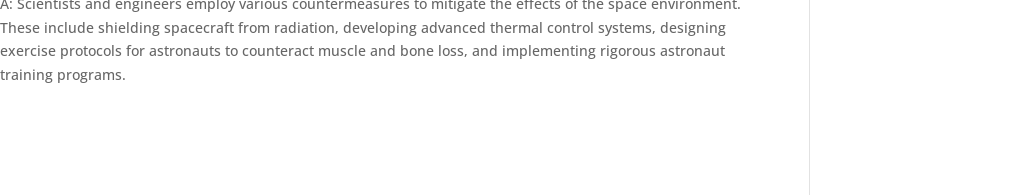What is emphasized as vital for preparing astronauts?
Use the information from the screenshot to give a comprehensive response to the question.

The caption emphasizes the importance of rigorous astronaut training programs, which are vital for preparing astronauts to handle the challenges of living and working in space, ensuring their safety and effectiveness during missions.